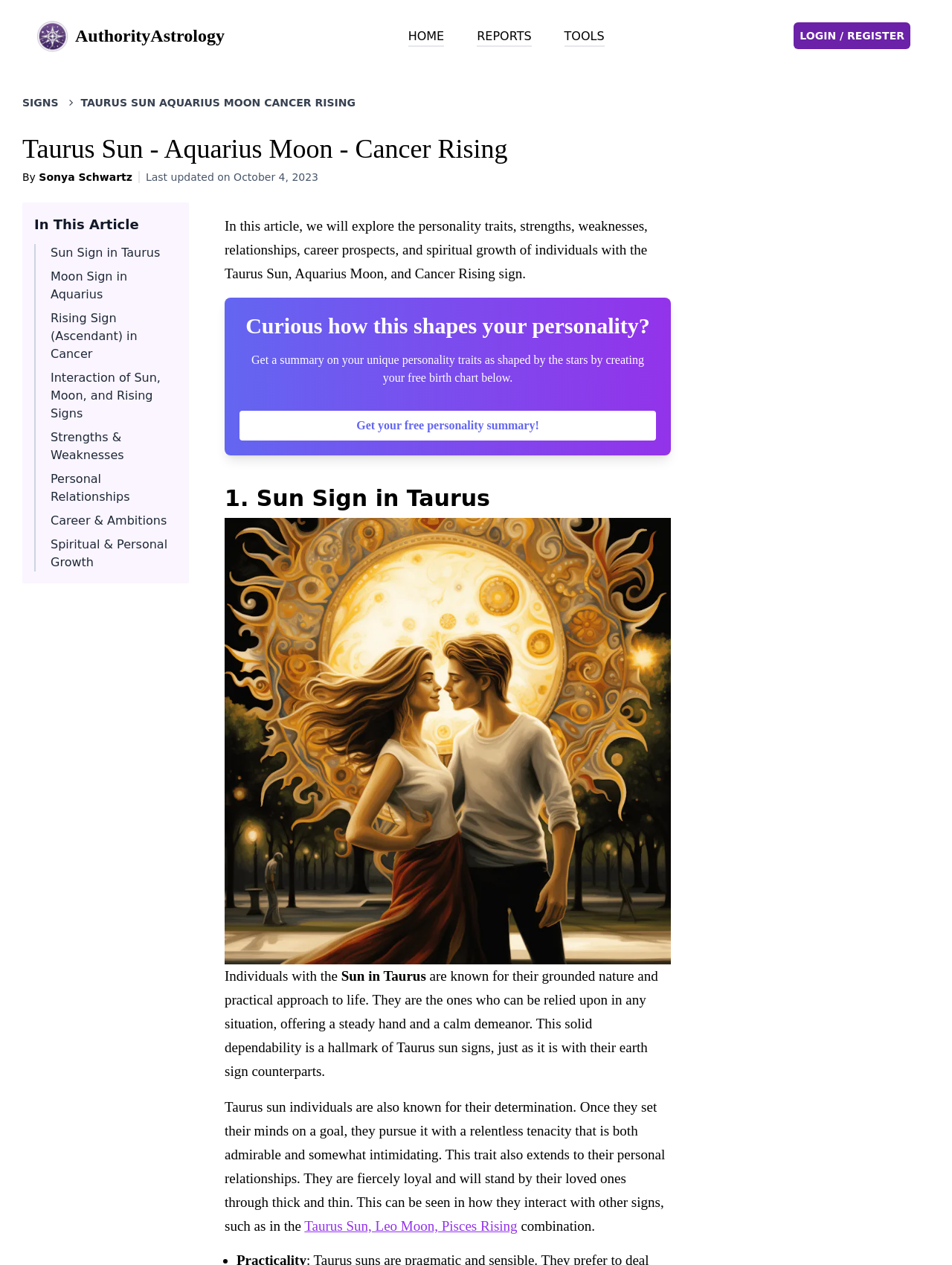Please identify the bounding box coordinates of the element on the webpage that should be clicked to follow this instruction: "Get a free personality summary". The bounding box coordinates should be given as four float numbers between 0 and 1, formatted as [left, top, right, bottom].

[0.252, 0.325, 0.689, 0.348]